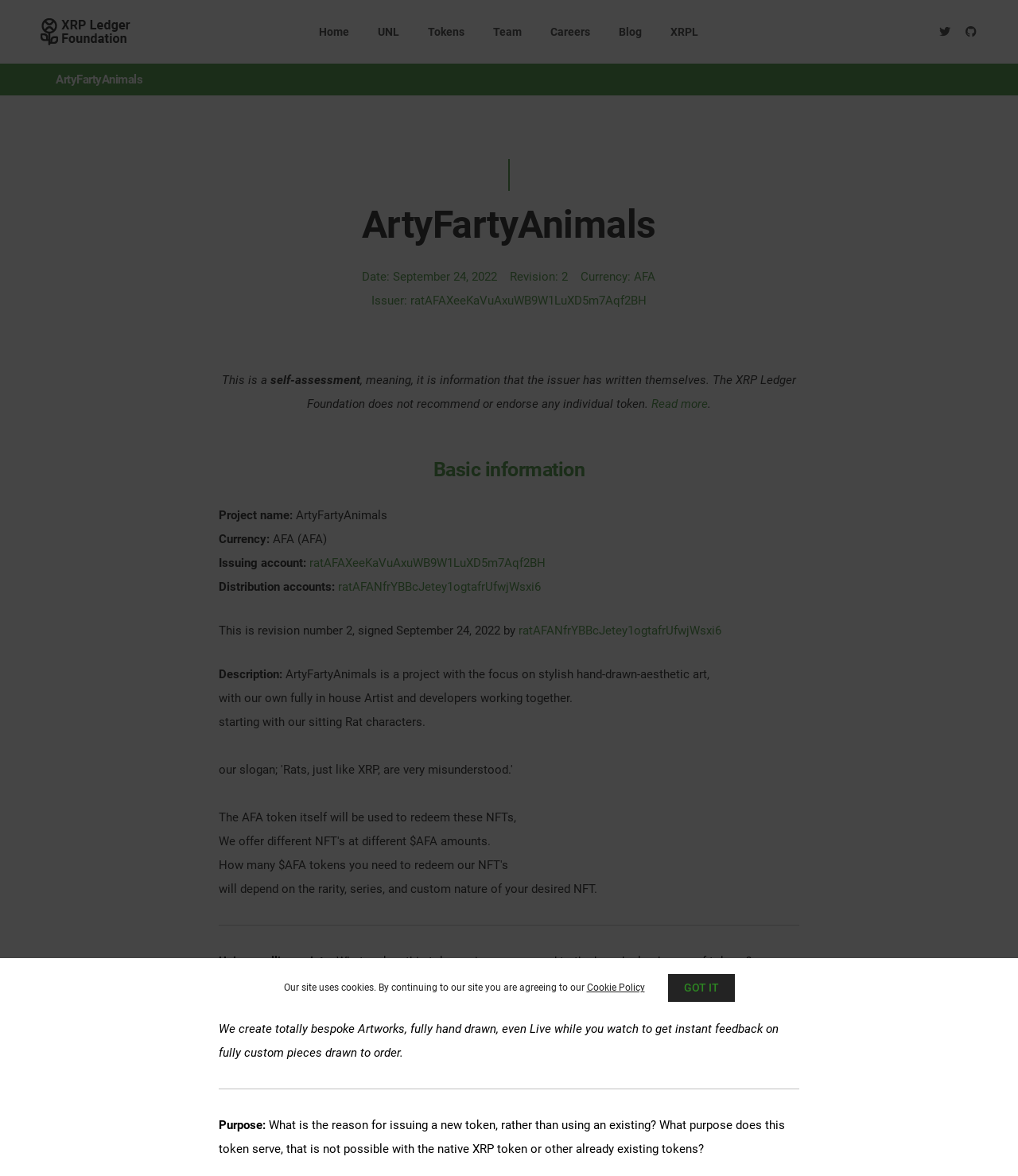Answer the question below with a single word or a brief phrase: 
Who is the issuer of the token?

ratAFAXeeKaVuAxuWB9W1LuXD5m7Aqf2BH